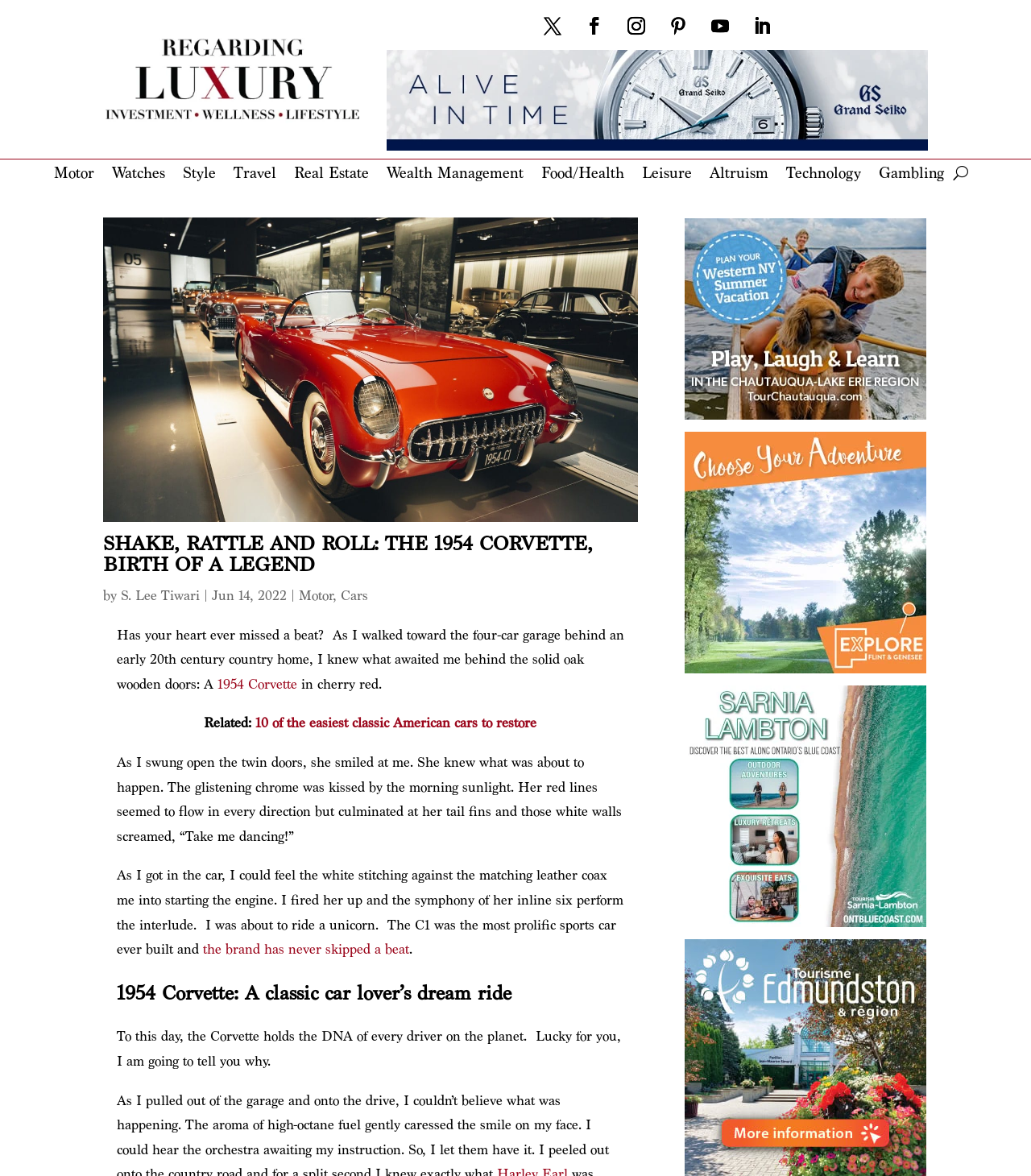Respond with a single word or phrase to the following question: How many cars are in the garage?

Four